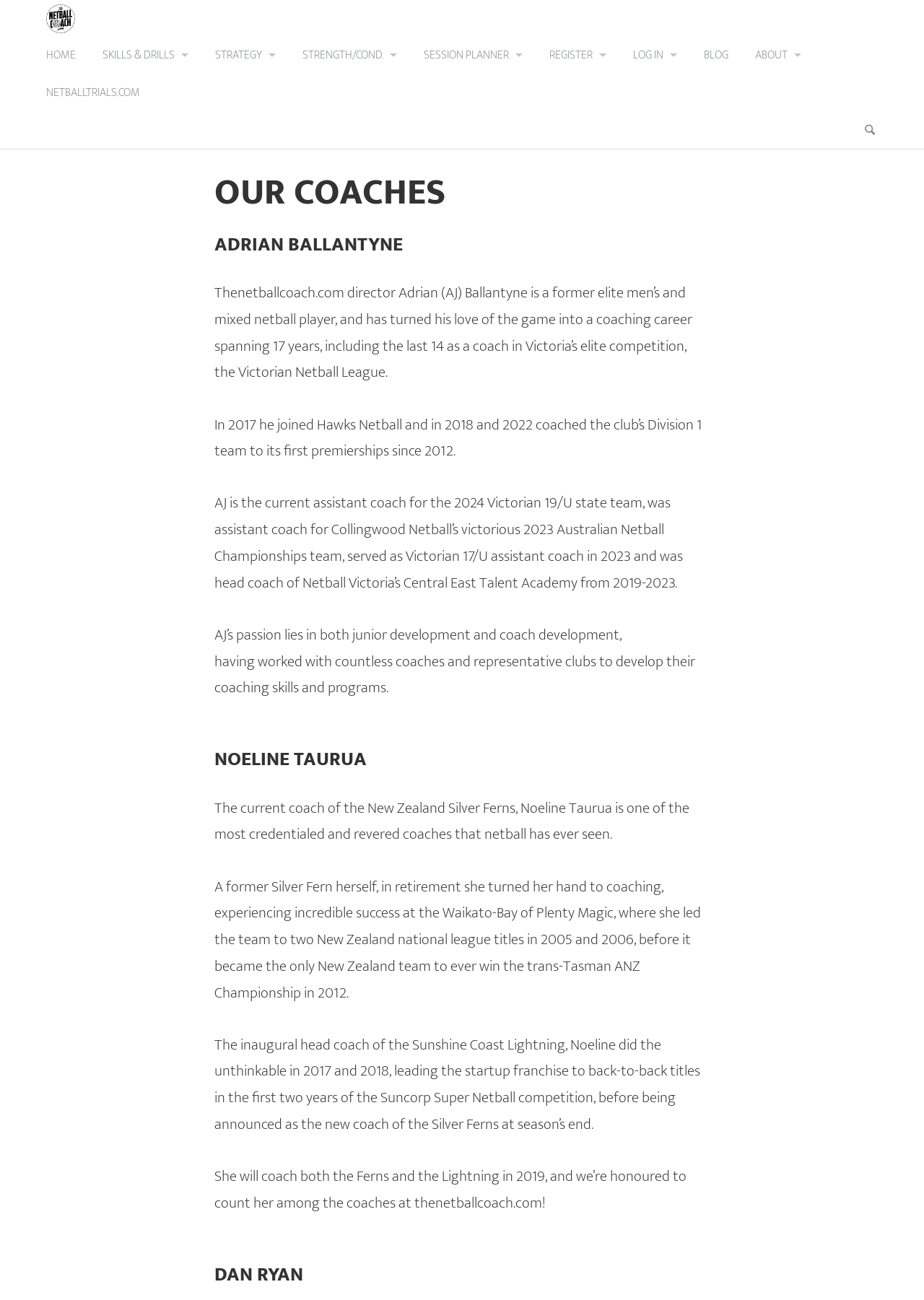Identify the bounding box coordinates for the region to click in order to carry out this instruction: "Check out the 'BLOG' section". Provide the coordinates using four float numbers between 0 and 1, formatted as [left, top, right, bottom].

[0.761, 0.028, 0.788, 0.057]